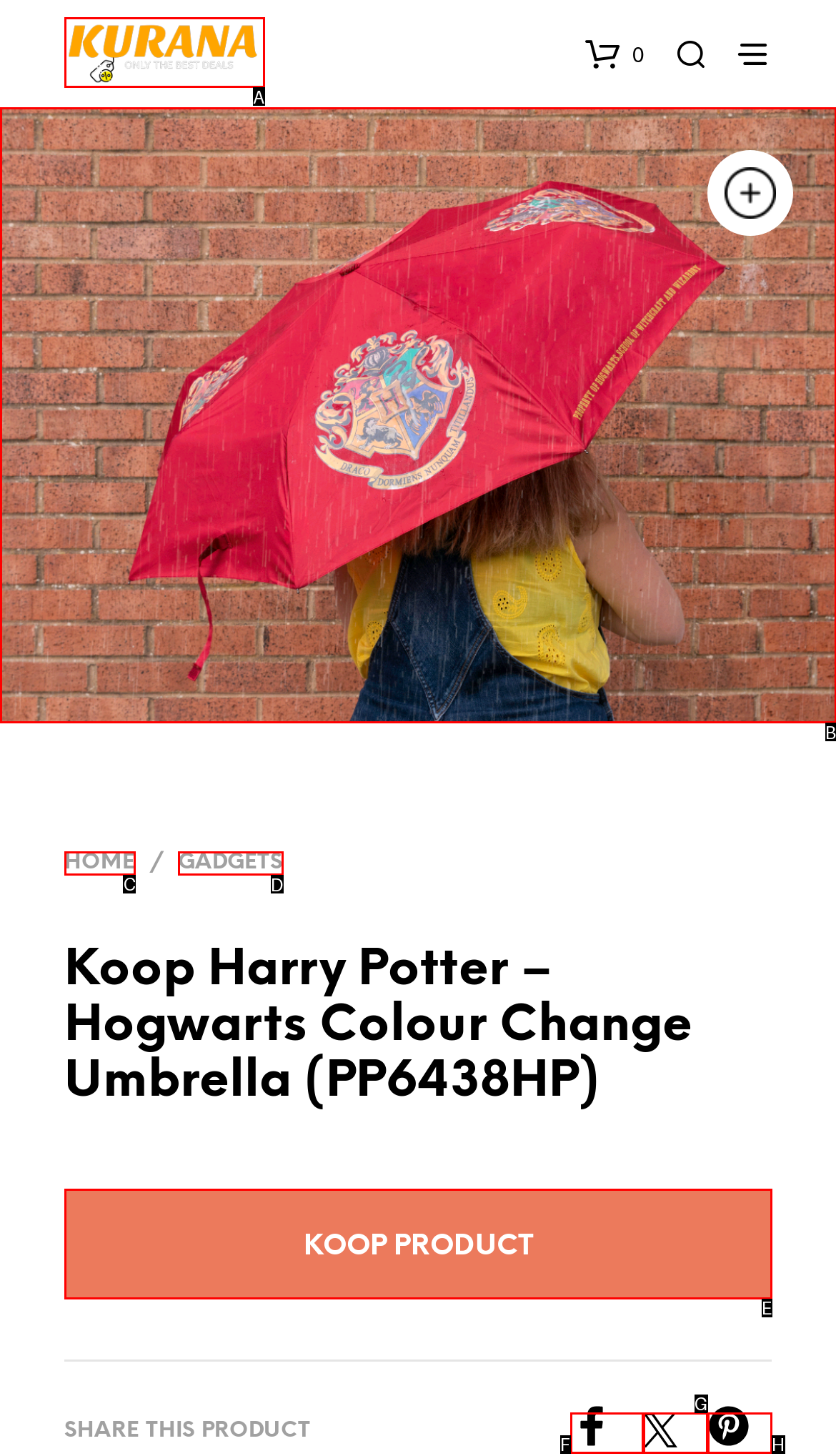Choose the HTML element that should be clicked to accomplish the task: Go to HOME page. Answer with the letter of the chosen option.

C